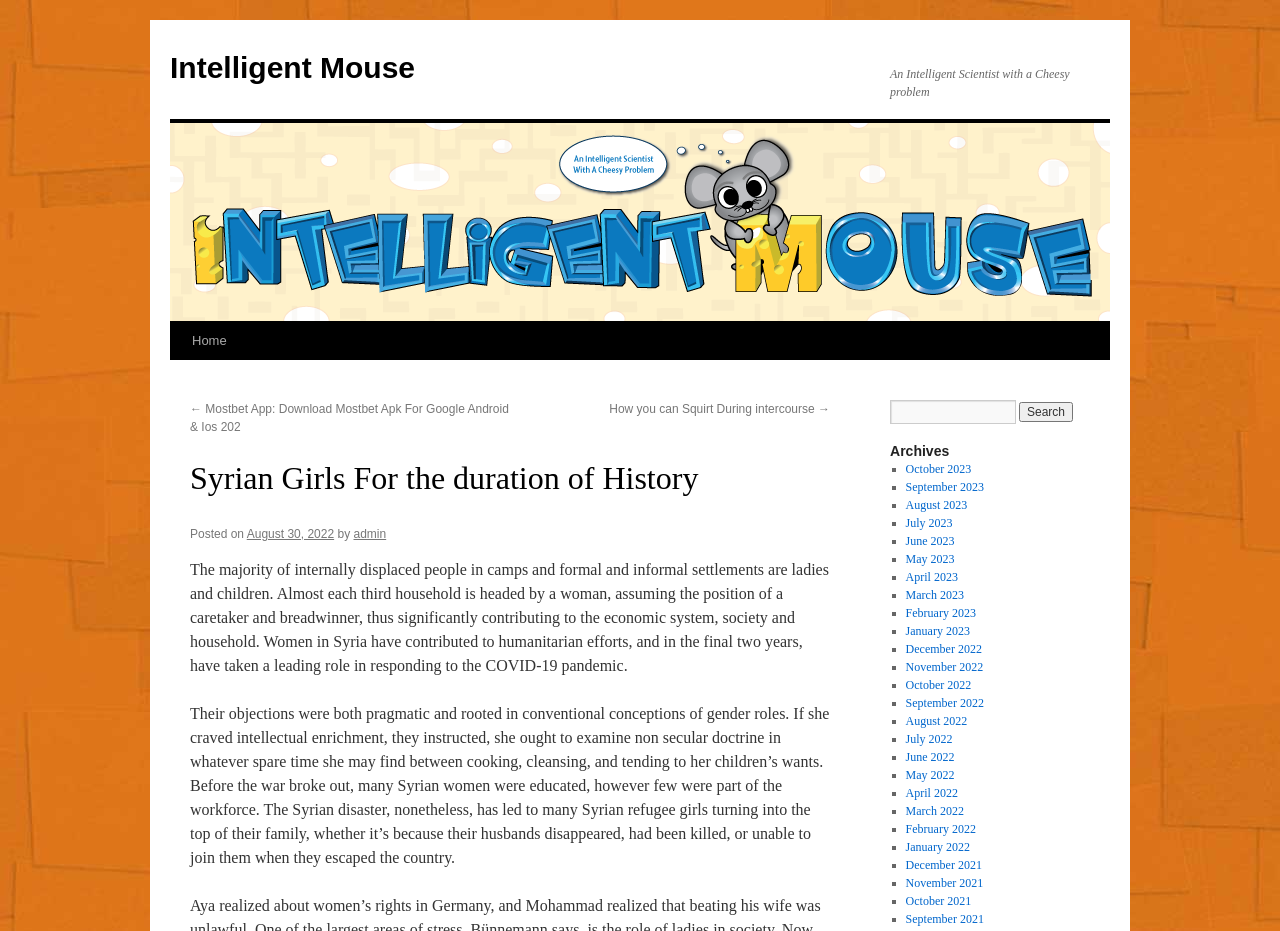Create a detailed narrative of the webpage’s visual and textual elements.

The webpage is about Syrian girls throughout history, with a focus on their roles and contributions. At the top, there is a link to "Intelligent Mouse" and a static text "An Intelligent Scientist with a cheesy problem". Below this, there is a link to "Skip to content" and a navigation menu with links to "Home" and other pages.

The main content of the page is divided into two sections. On the left, there is a heading "Syrian Girls For the duration of History" followed by a paragraph of text describing the role of women in Syria, including their contributions to the economy and society. Below this, there is another paragraph discussing the challenges faced by Syrian women, including their limited access to education and employment opportunities.

On the right, there is a search bar with a button labeled "Search". Below this, there is a heading "Archives" followed by a list of links to monthly archives, ranging from October 2023 to September 2021. Each link is preceded by a list marker "■".

Throughout the page, there are several links to other pages, including "Mostbet App: Download Mostbet Apk For Google Android & Ios 202" and "How you can Squirt During intercourse". There is also a link to the author's profile, labeled "admin".